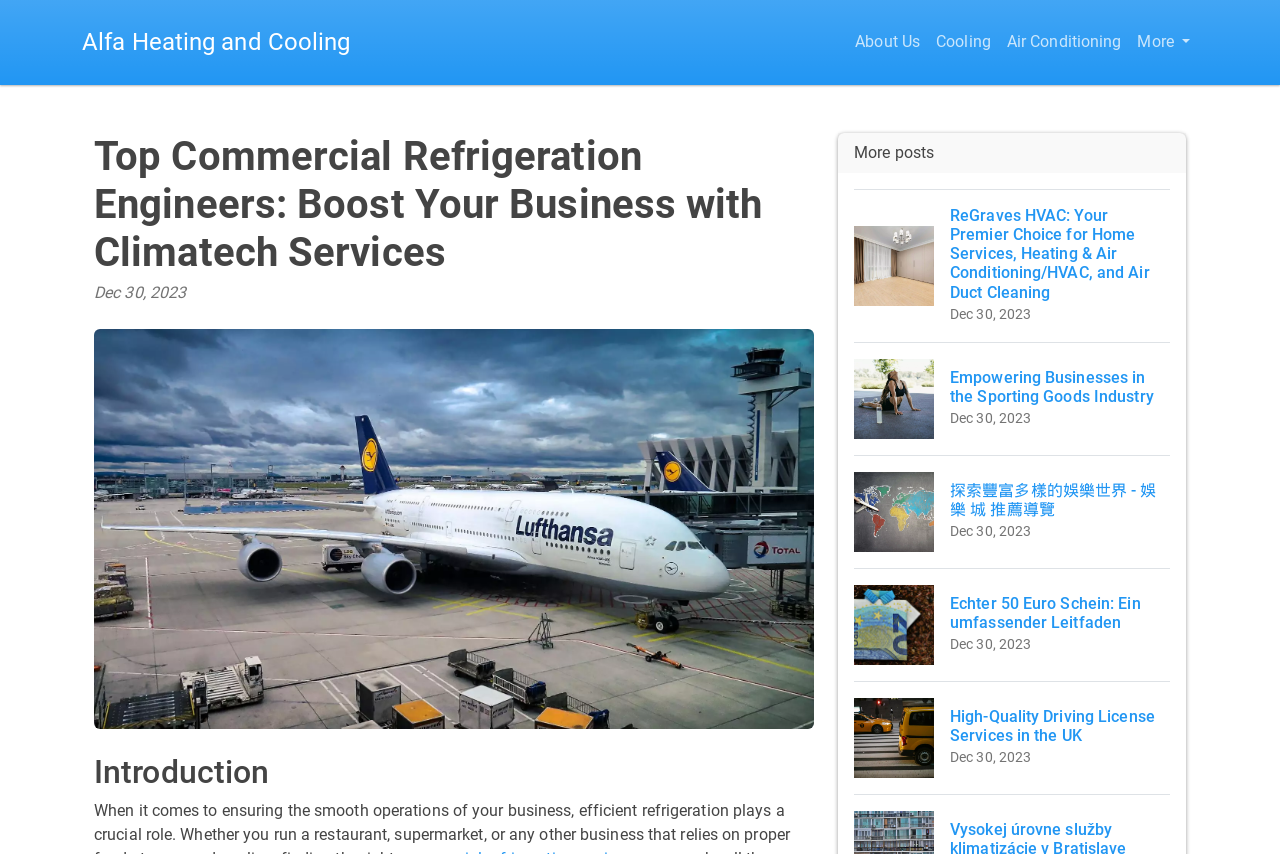Please give a concise answer to this question using a single word or phrase: 
What is the purpose of the 'More' button?

To expand the menu